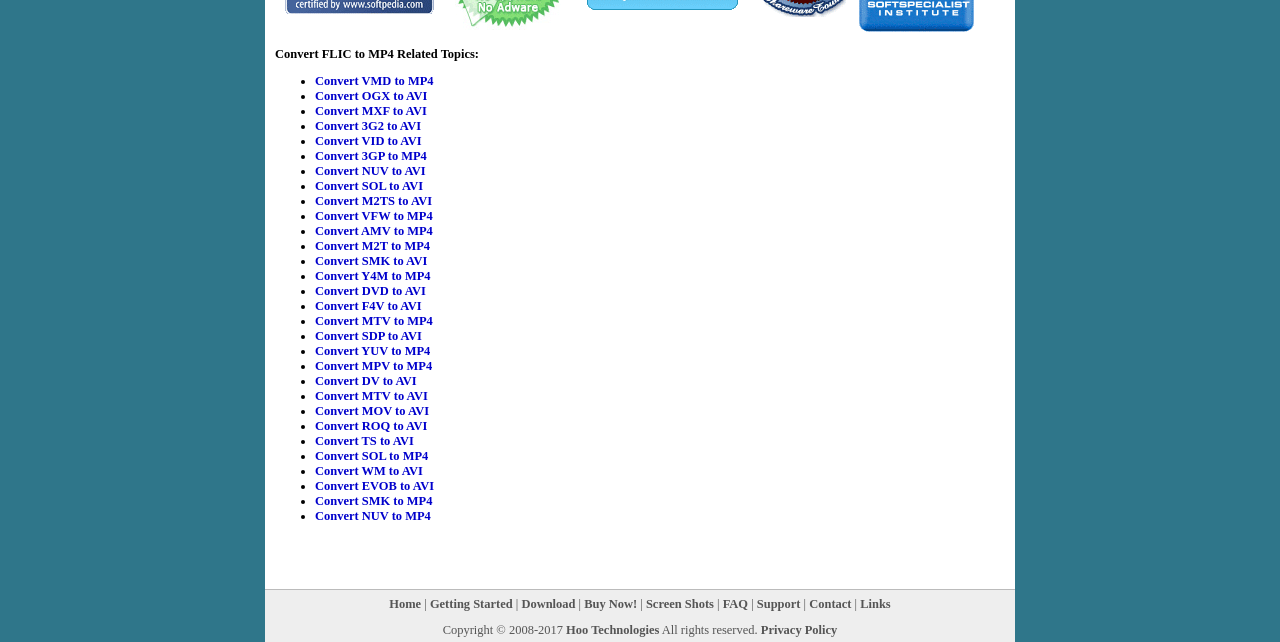Use a single word or phrase to answer the question:
Can I download something from this website?

Yes